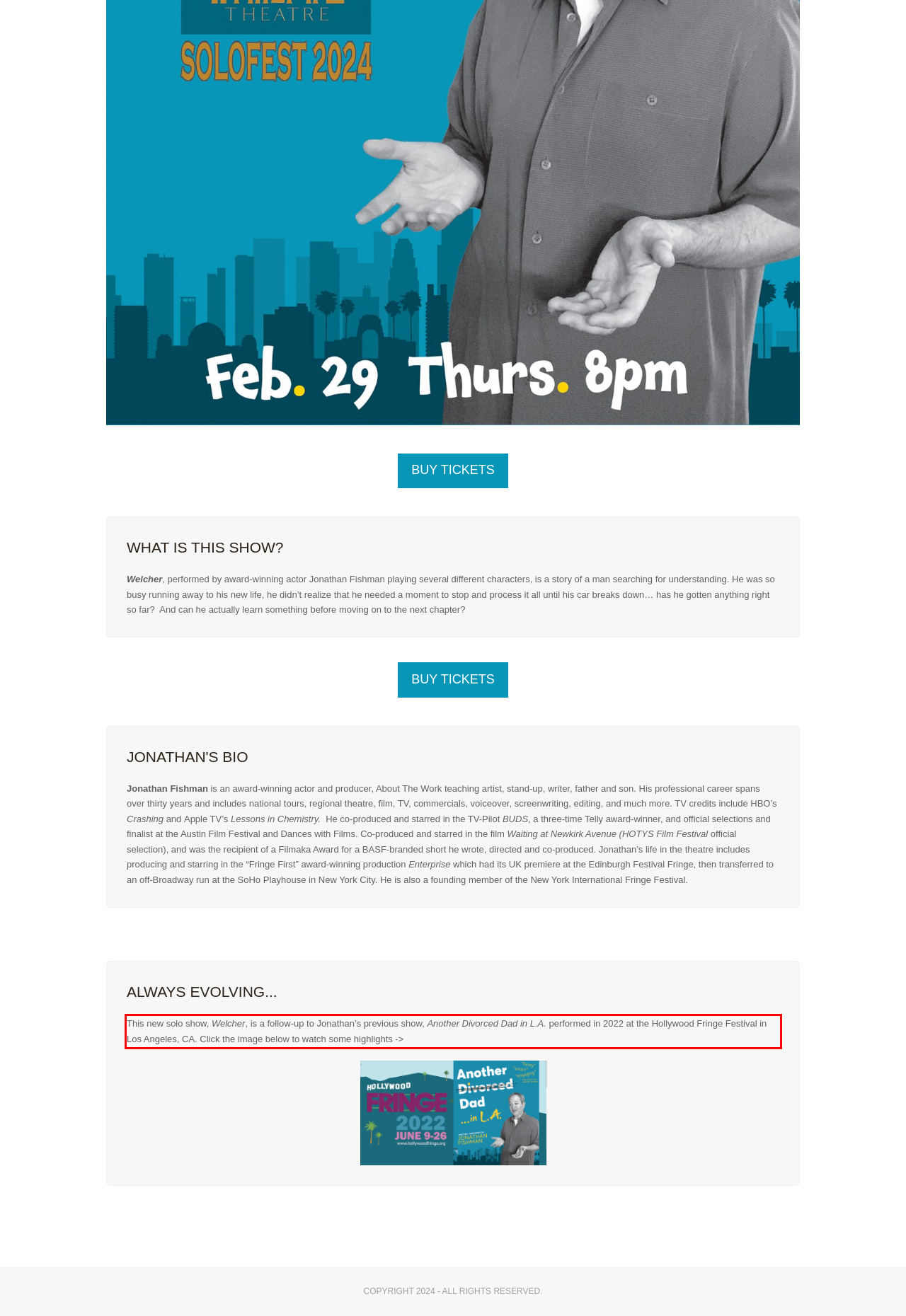Perform OCR on the text inside the red-bordered box in the provided screenshot and output the content.

This new solo show, Welcher, is a follow-up to Jonathan’s previous show, Another Divorced Dad in L.A. performed in 2022 at the Hollywood Fringe Festival in Los Angeles, CA. Click the image below to watch some highlights ->